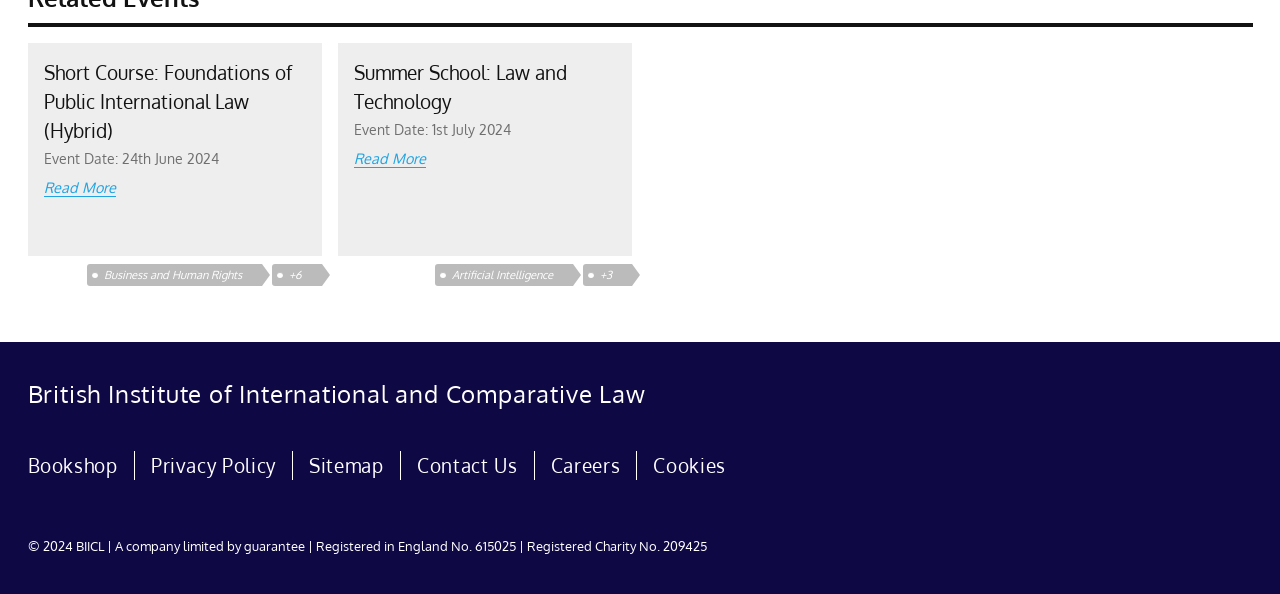Given the element description "Business and Human Rights" in the screenshot, predict the bounding box coordinates of that UI element.

[0.068, 0.45, 0.204, 0.476]